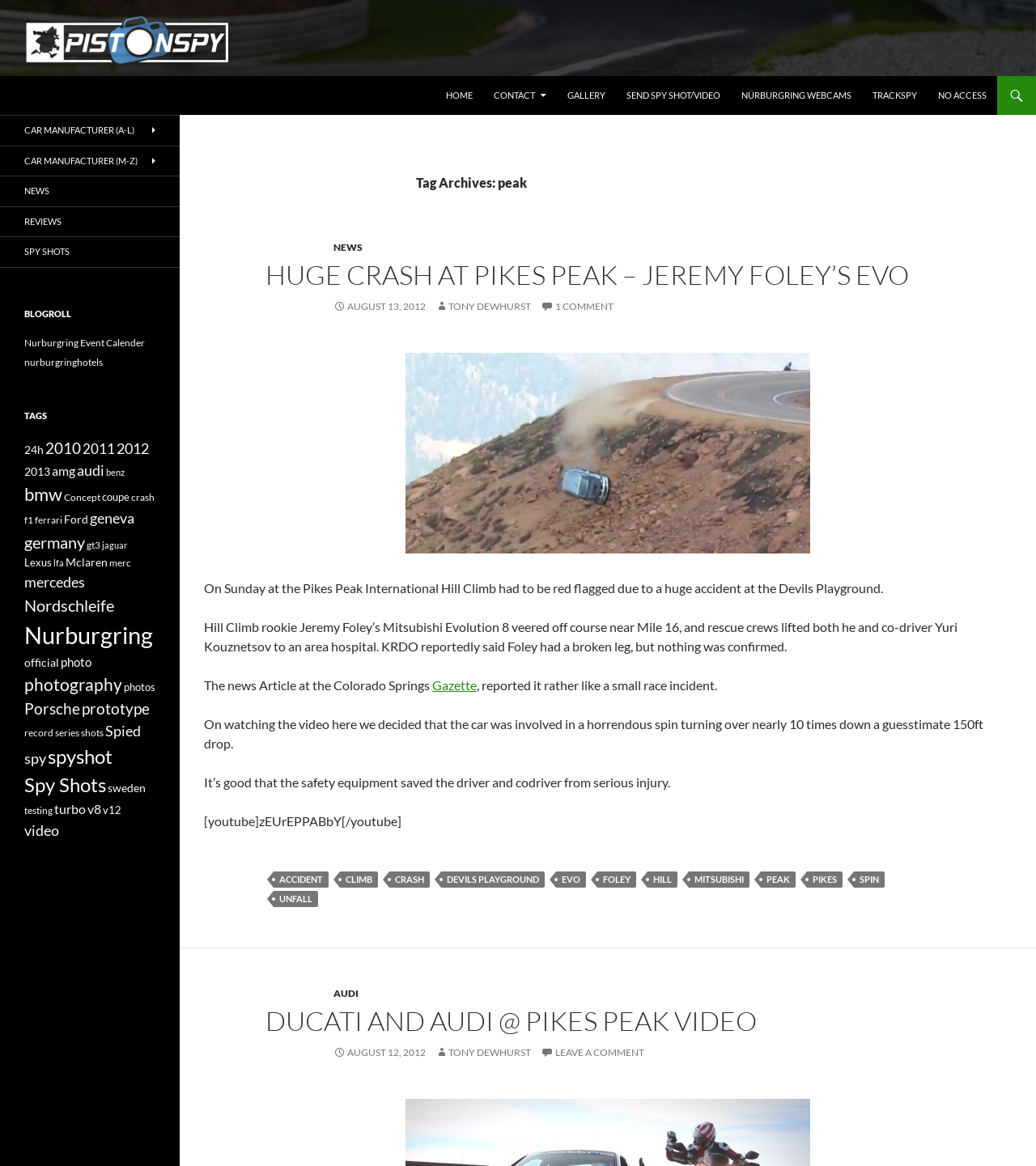Using a single word or phrase, answer the following question: 
How many articles are displayed on the webpage?

2